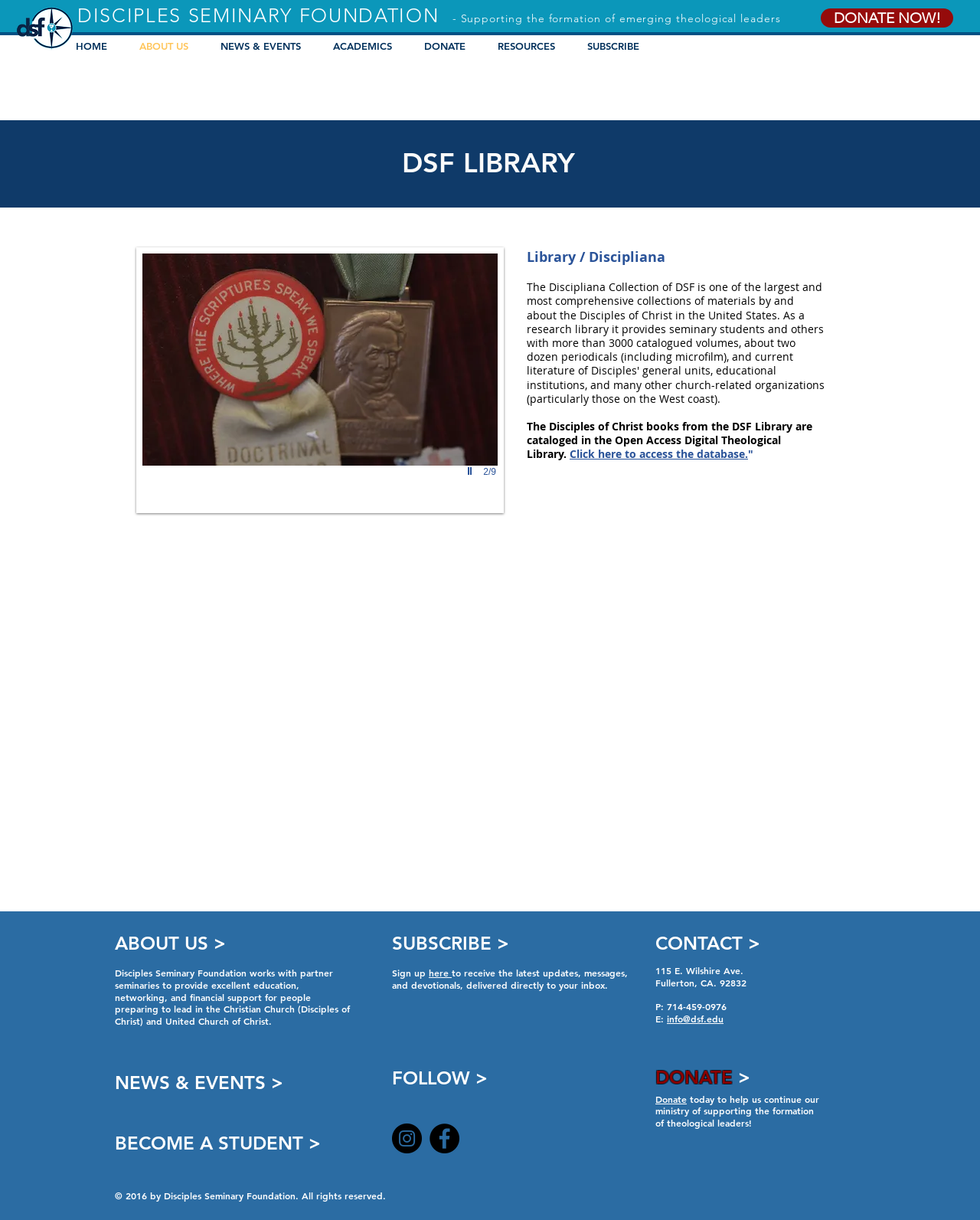Extract the bounding box of the UI element described as: "HOME".

[0.066, 0.028, 0.13, 0.048]